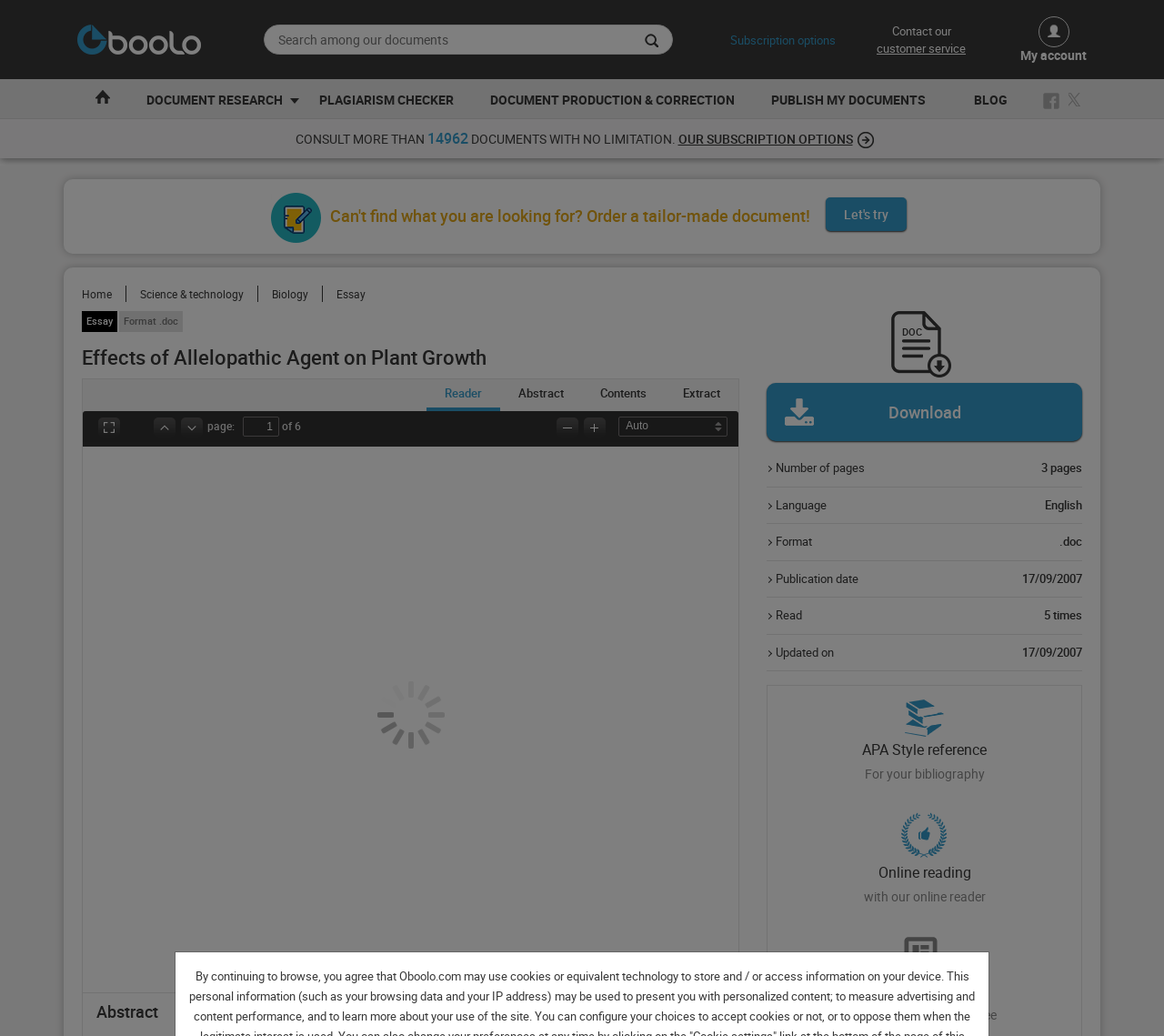What is the language of this document?
Using the image, provide a detailed and thorough answer to the question.

I found the answer by looking at the section that describes the document's details, where it says 'Language' and then 'English'.